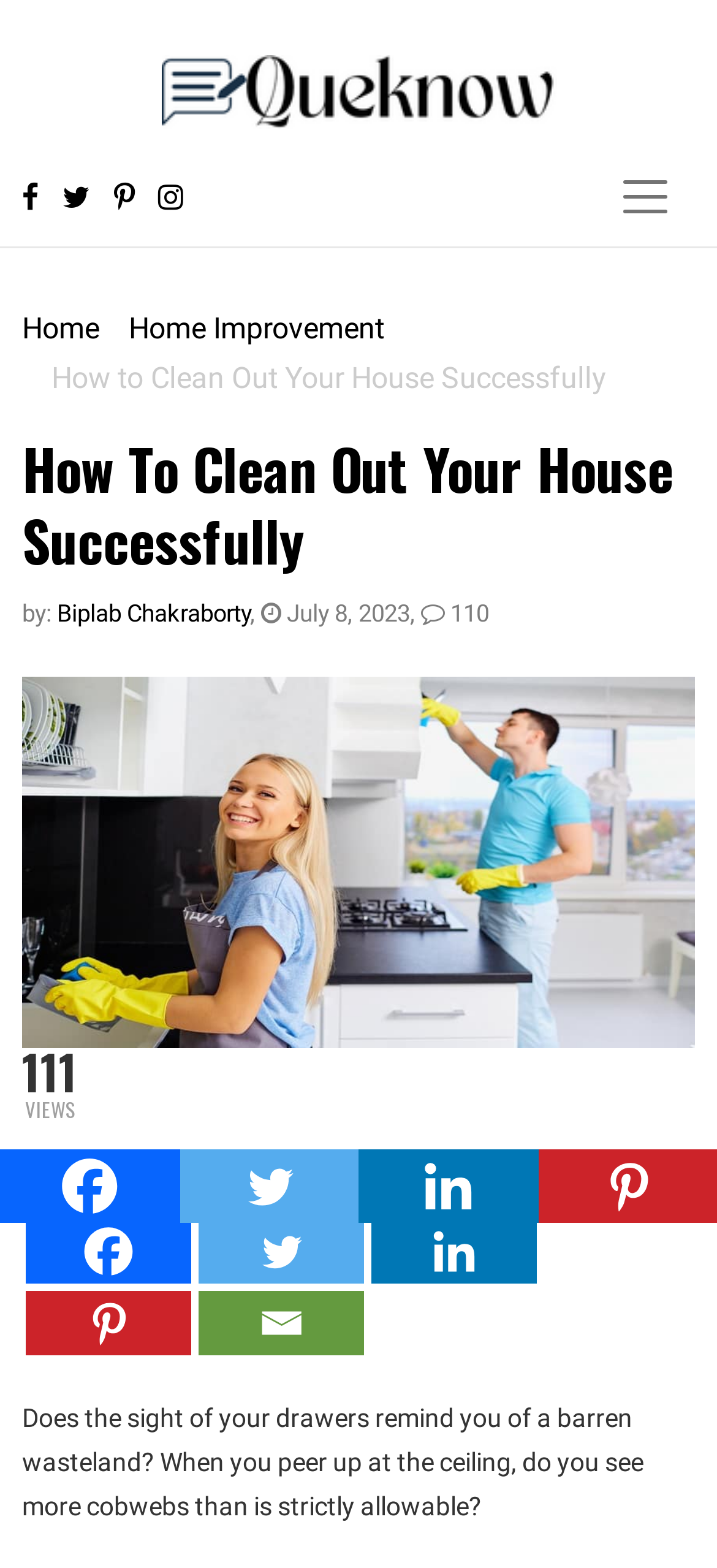Generate the title text from the webpage.

How To Clean Out Your House Successfully